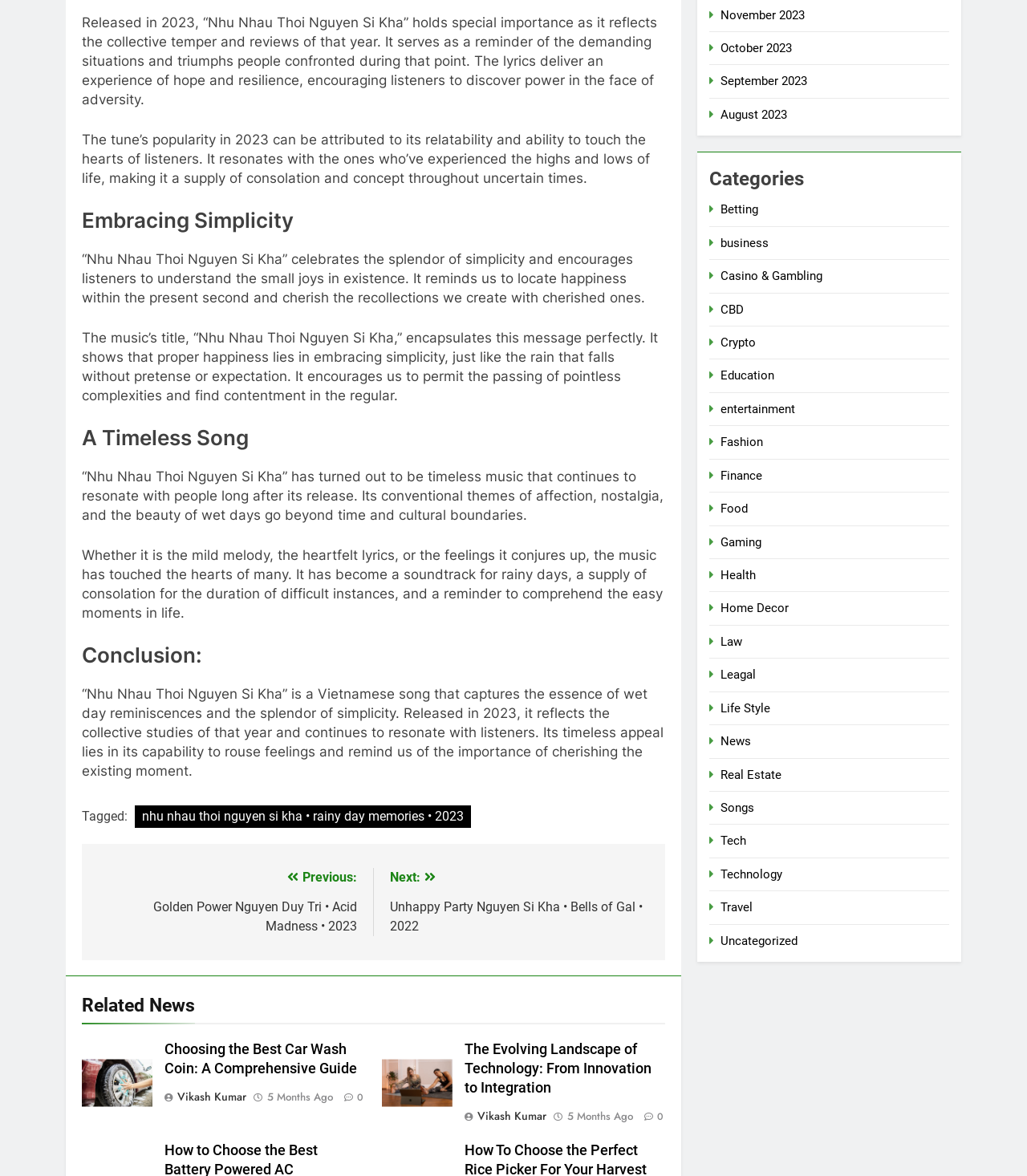What is the category of the article 'Choosing the Best Car Wash Coin: A Comprehensive Guide'?
Please answer the question with a detailed and comprehensive explanation.

The category of the article 'Choosing the Best Car Wash Coin: A Comprehensive Guide' is not explicitly specified in the text. However, it can be inferred that it might belong to a category such as 'Automotive' or 'Lifestyle' based on the content of the article.